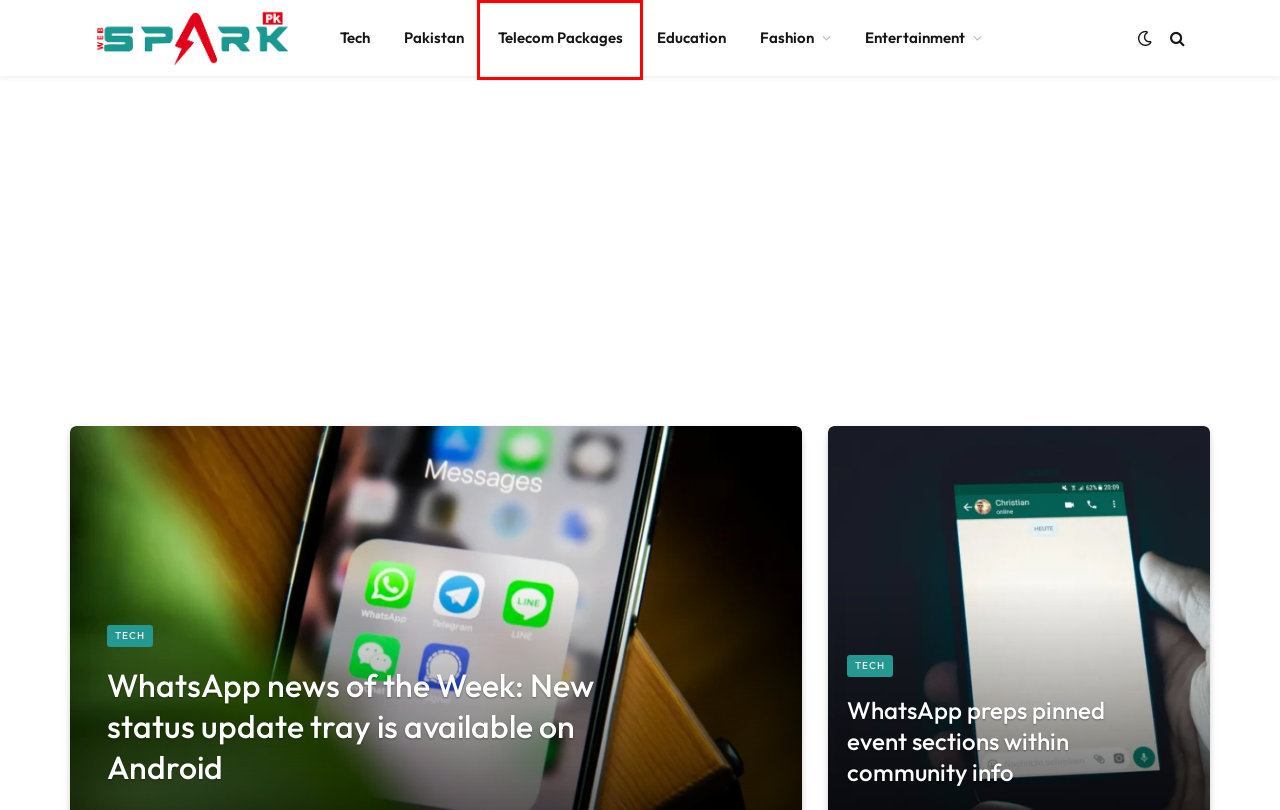You have a screenshot of a webpage with a red bounding box around an element. Choose the best matching webpage description that would appear after clicking the highlighted element. Here are the candidates:
A. Tech – WebSparkPK
B. Jazz Internet Packages –  Daily, Weekly & Monthly
C. Telecom Packages – WebSparkPK
D. CCP Launches a Competition Assessment of Digital Markets and Digital Services
E. Education – WebSparkPK
F. Pakistan Achieves Highest-Ever Monthly IT Exports In March 2024
G. Entertainment – WebSparkPK
H. Fashion – WebSparkPK

C